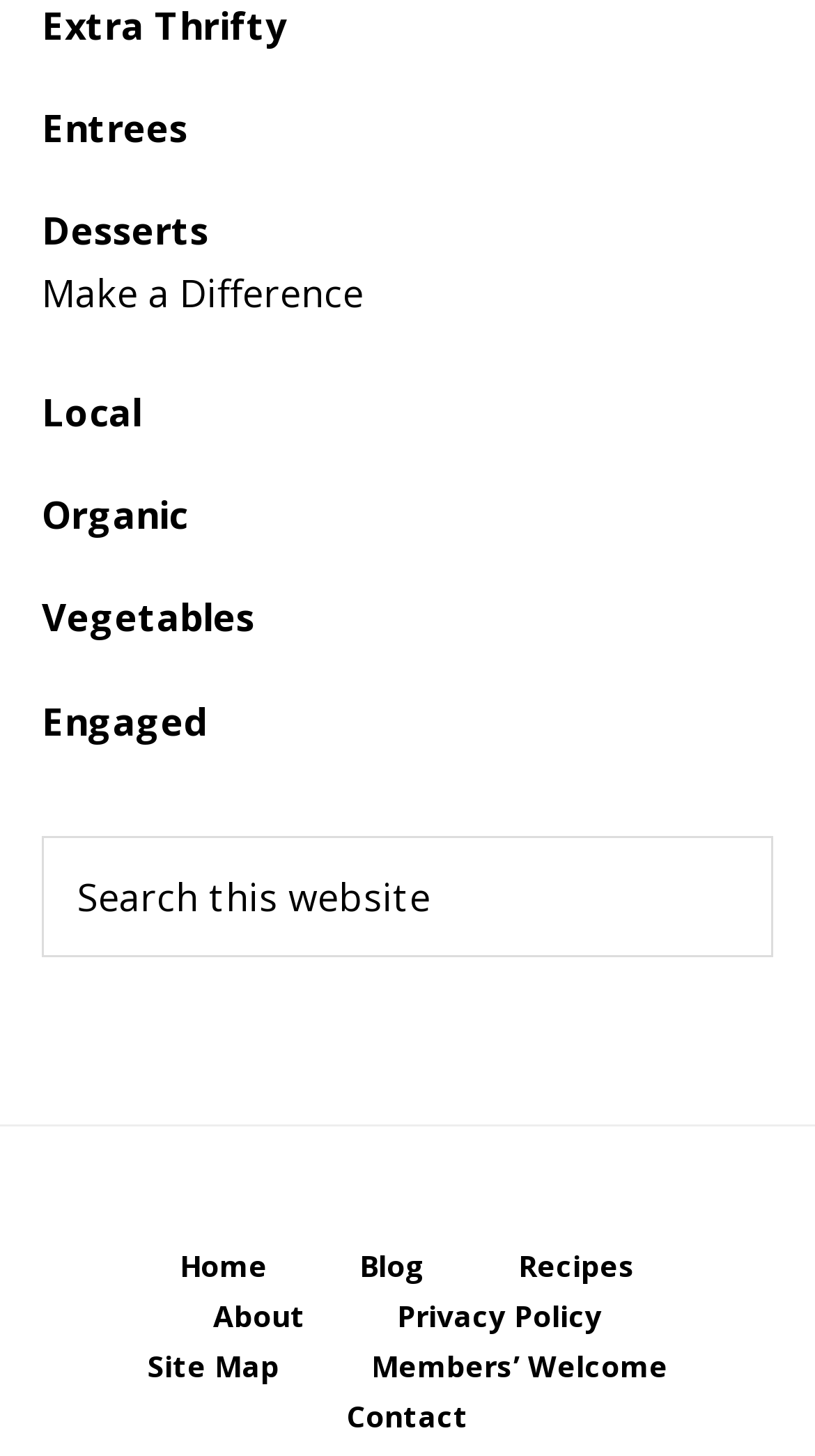Provide your answer in one word or a succinct phrase for the question: 
What is the category of the 'Vegetables' link?

Food